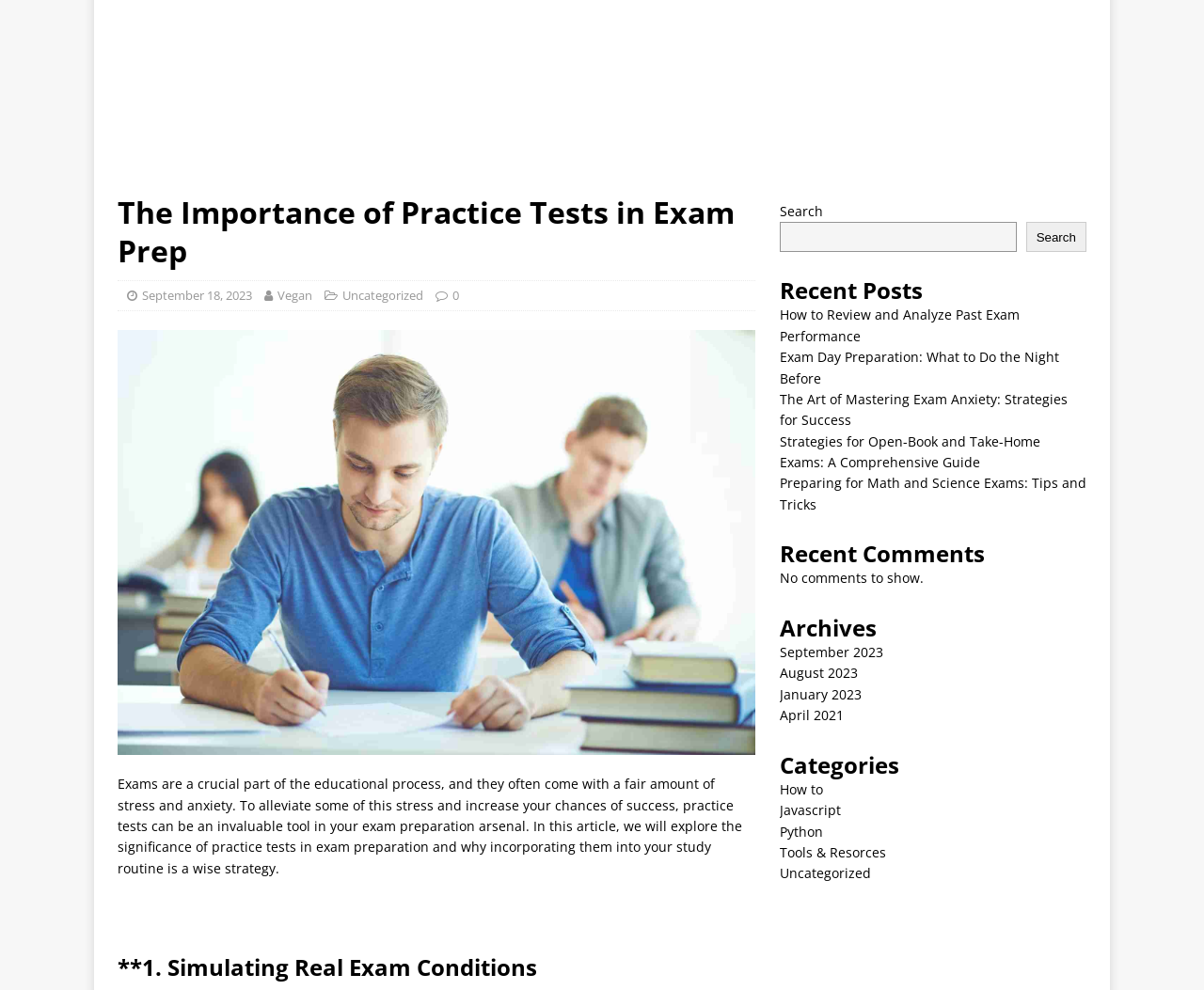What type of posts are listed under 'Recent Posts'?
Answer the question in as much detail as possible.

I determined the type of posts listed under 'Recent Posts' by reading the titles of the links, such as 'How to Review and Analyze Past Exam Performance' and 'Exam Day Preparation: What to Do the Night Before', which all seem to be related to exams.